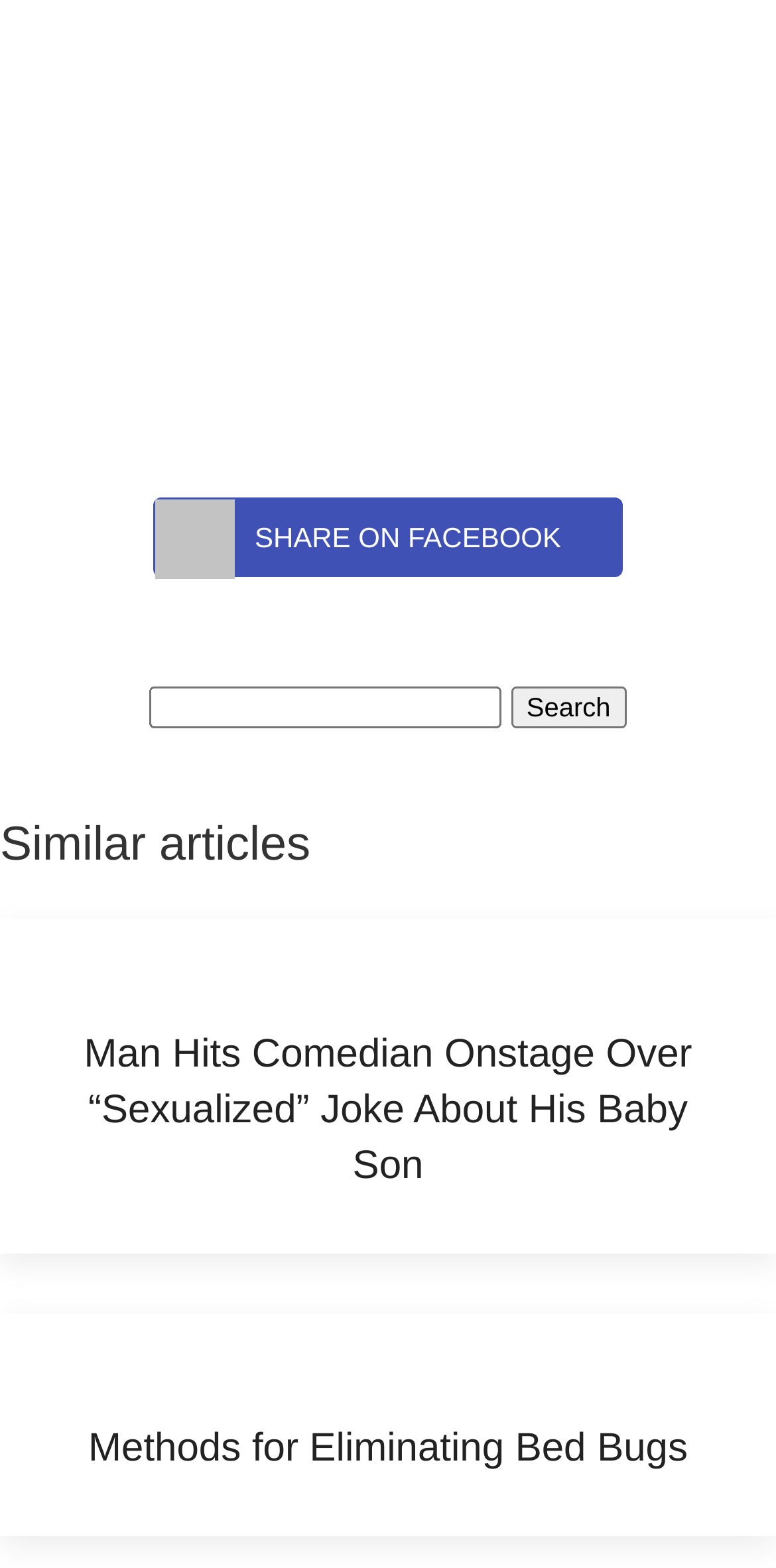What type of content is the webpage primarily displaying?
Using the image as a reference, deliver a detailed and thorough answer to the question.

The webpage has a search bar and a section labeled 'Similar articles' which lists two articles with headings and links. The content of the articles suggests that the webpage is primarily displaying news articles or similar content.